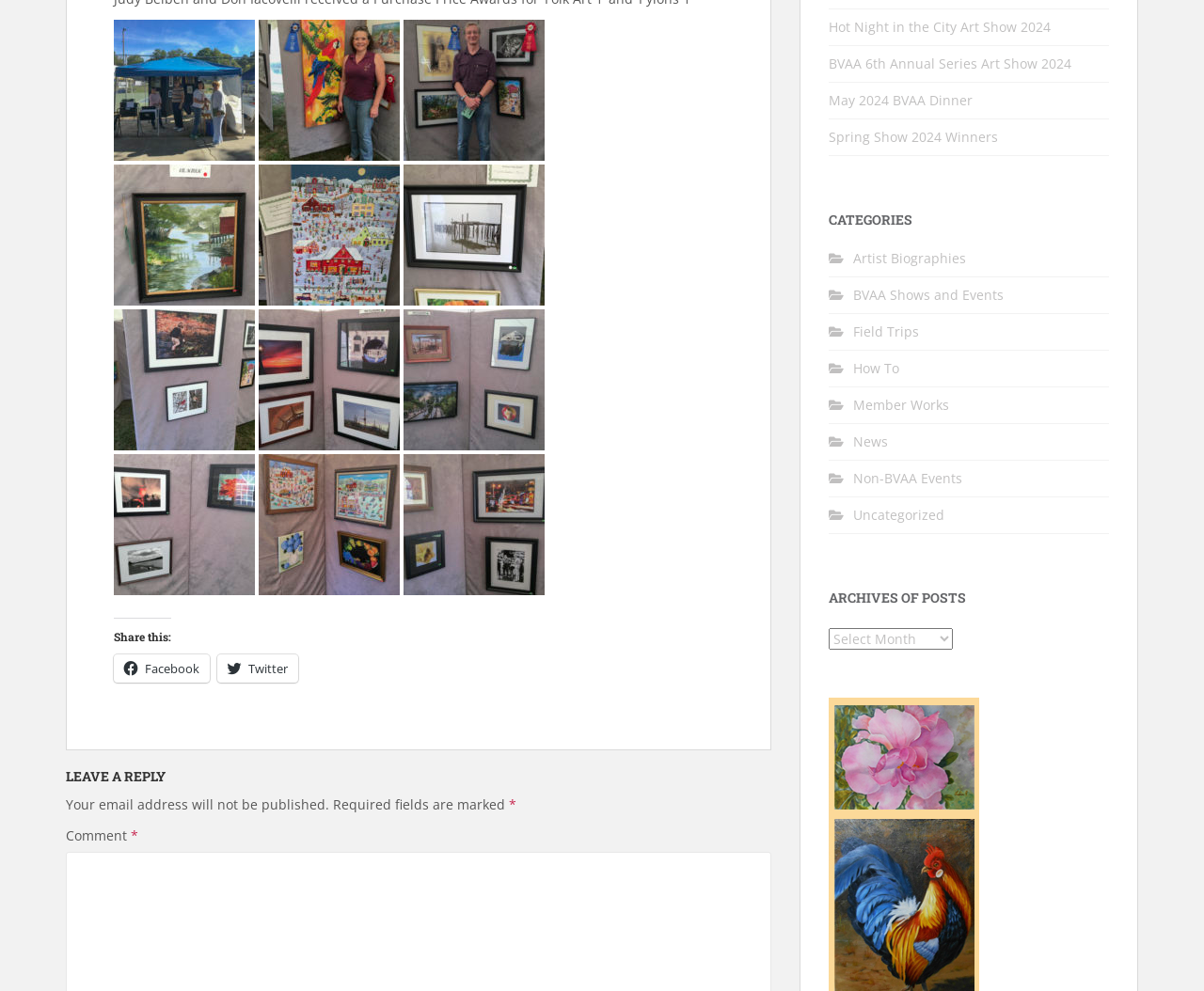Extract the bounding box of the UI element described as: "How To".

[0.709, 0.362, 0.747, 0.38]